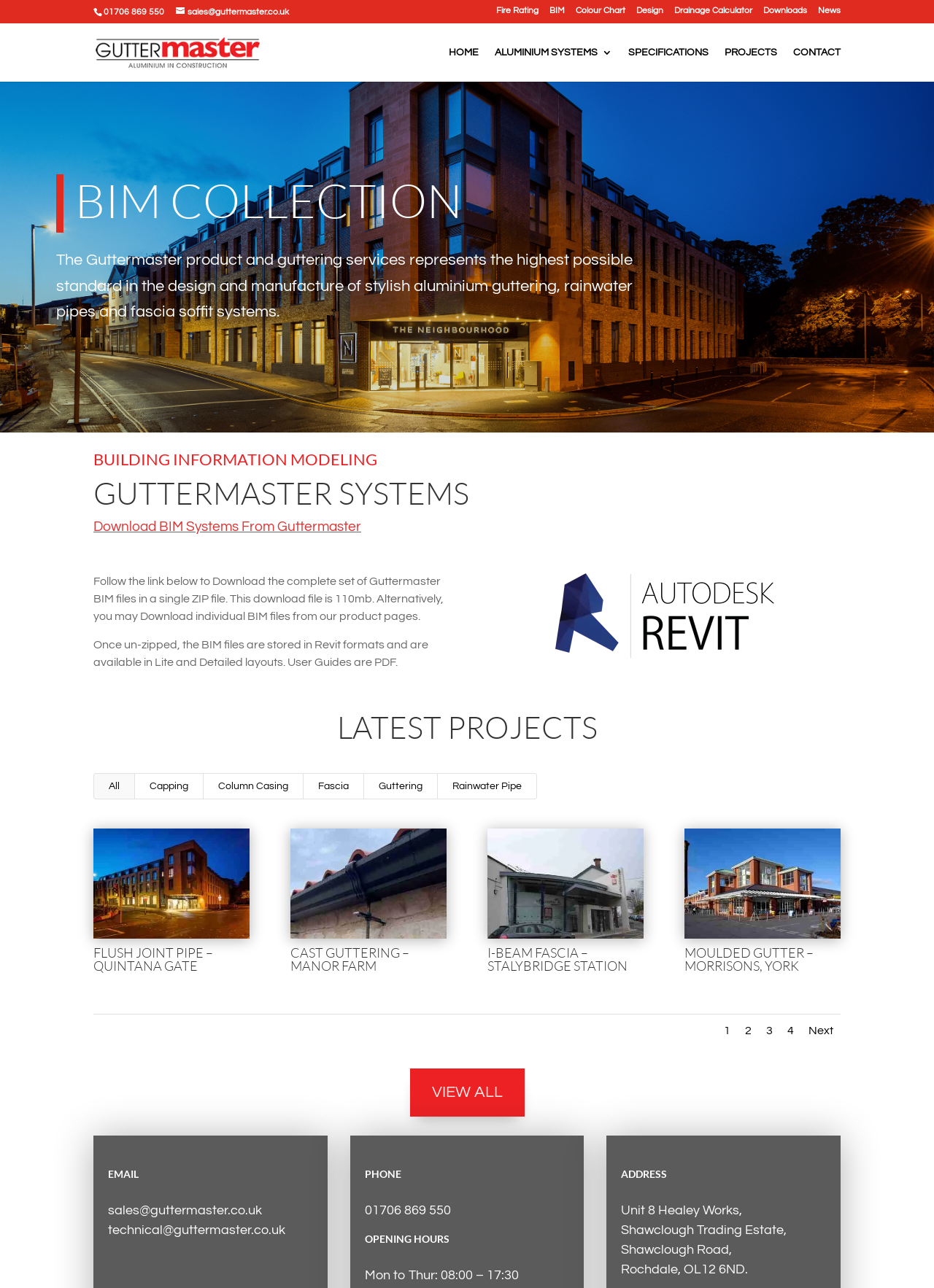Determine the bounding box coordinates of the clickable element necessary to fulfill the instruction: "Download BIM Systems From Guttermaster". Provide the coordinates as four float numbers within the 0 to 1 range, i.e., [left, top, right, bottom].

[0.1, 0.403, 0.387, 0.414]